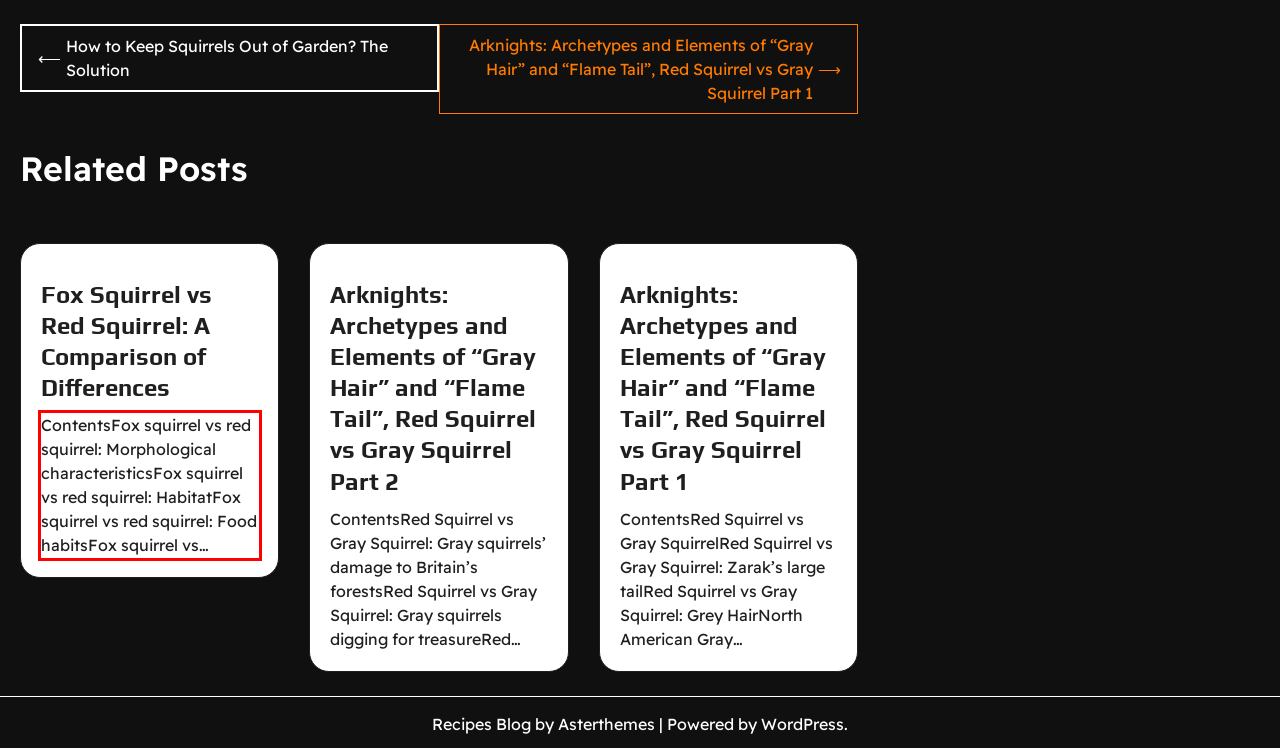You are provided with a screenshot of a webpage that includes a red bounding box. Extract and generate the text content found within the red bounding box.

ContentsFox squirrel vs red squirrel: Morphological characteristicsFox squirrel vs red squirrel: HabitatFox squirrel vs red squirrel: Food habitsFox squirrel vs…